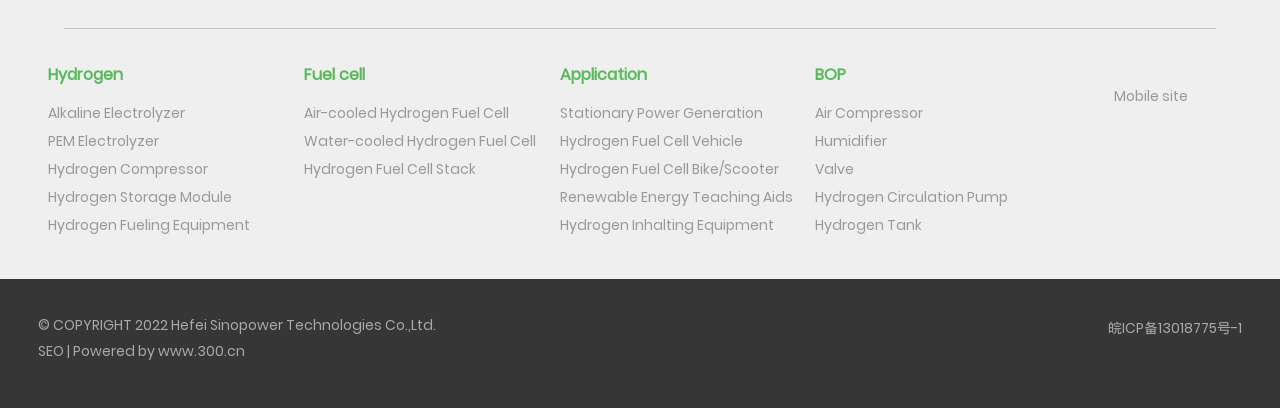Find the bounding box coordinates for the area that should be clicked to accomplish the instruction: "Visit the SEO page".

[0.03, 0.836, 0.05, 0.885]